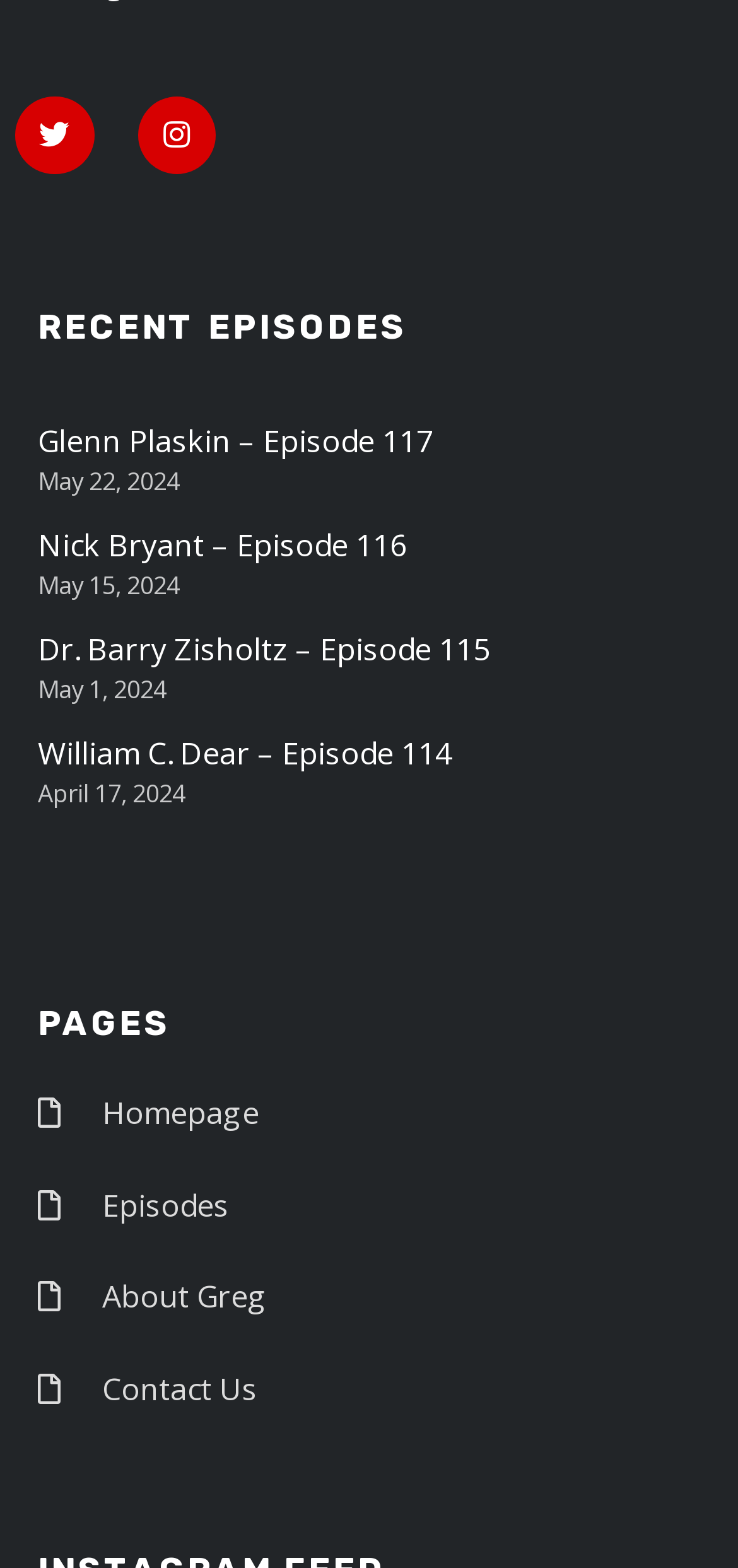Please identify the bounding box coordinates of the element's region that needs to be clicked to fulfill the following instruction: "Go to recent episode 117". The bounding box coordinates should consist of four float numbers between 0 and 1, i.e., [left, top, right, bottom].

[0.051, 0.267, 0.587, 0.294]